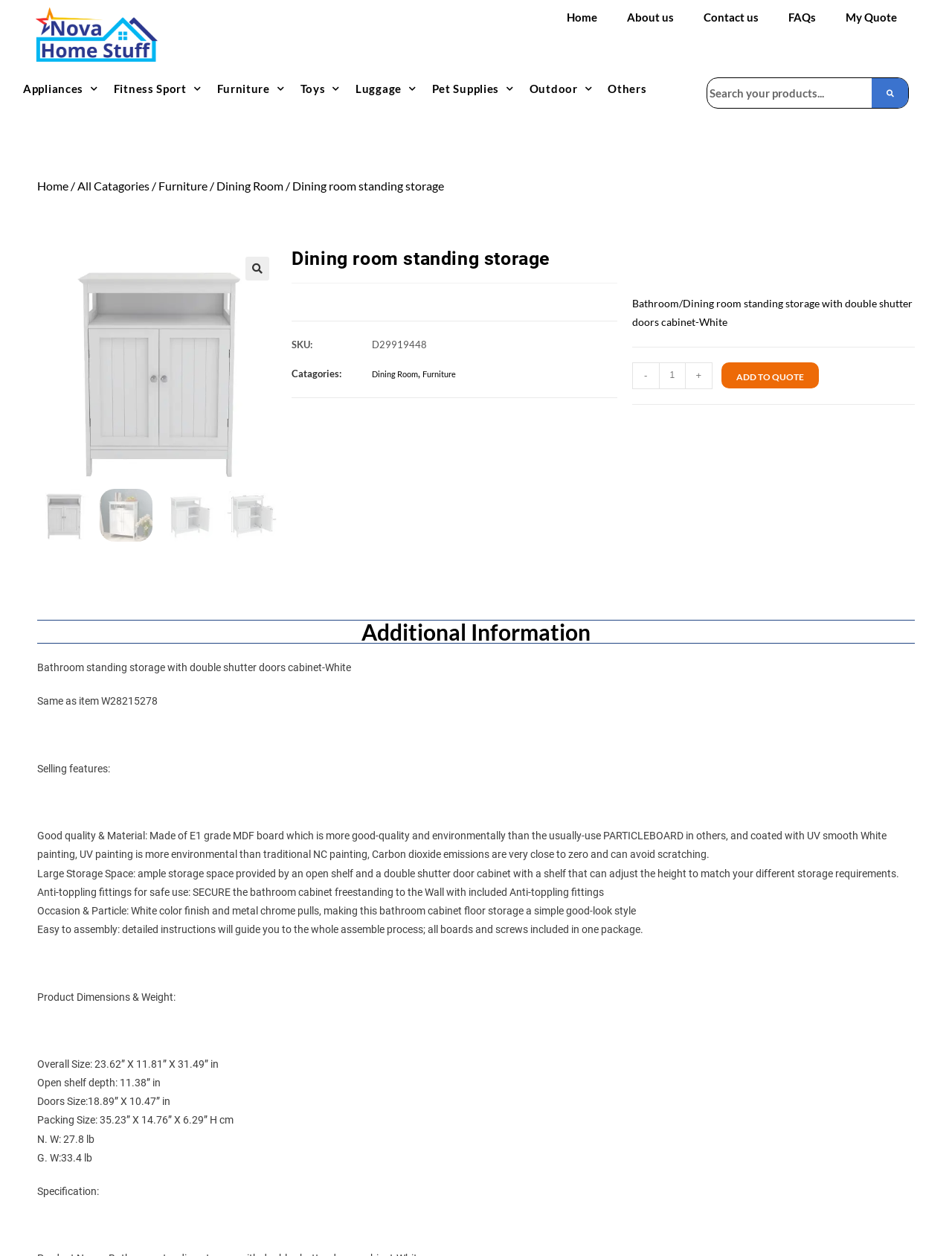Provide a thorough description of the webpage's content and layout.

This webpage is about a product, specifically a bathroom standing storage with double shutter doors cabinet in white. At the top, there is a navigation menu with links to "Home", "About us", "Contact us", "FAQs", and "My Quote". Below the navigation menu, there are several links to different categories, including "Appliances", "Fitness Sport", "Furniture", "Toys", "Luggage", "Pet Supplies", and "Outdoor". 

On the left side, there is a breadcrumb navigation showing the current location, which is "Home > All Categories > Furniture > Dining Room > Dining room standing storage". 

In the main content area, there is a large image of the product, followed by a heading that reads "Dining room standing storage". Below the heading, there is a product description, including the SKU number, categories, and a brief product title. 

Further down, there are several images of the product, followed by a section with additional information, including selling features, product dimensions, and weight. The selling features highlight the product's good quality, large storage space, anti-toppling fittings, and easy assembly. The product dimensions and weight are also listed in detail.

At the bottom of the page, there is a call-to-action button to "ADD TO QUOTE".